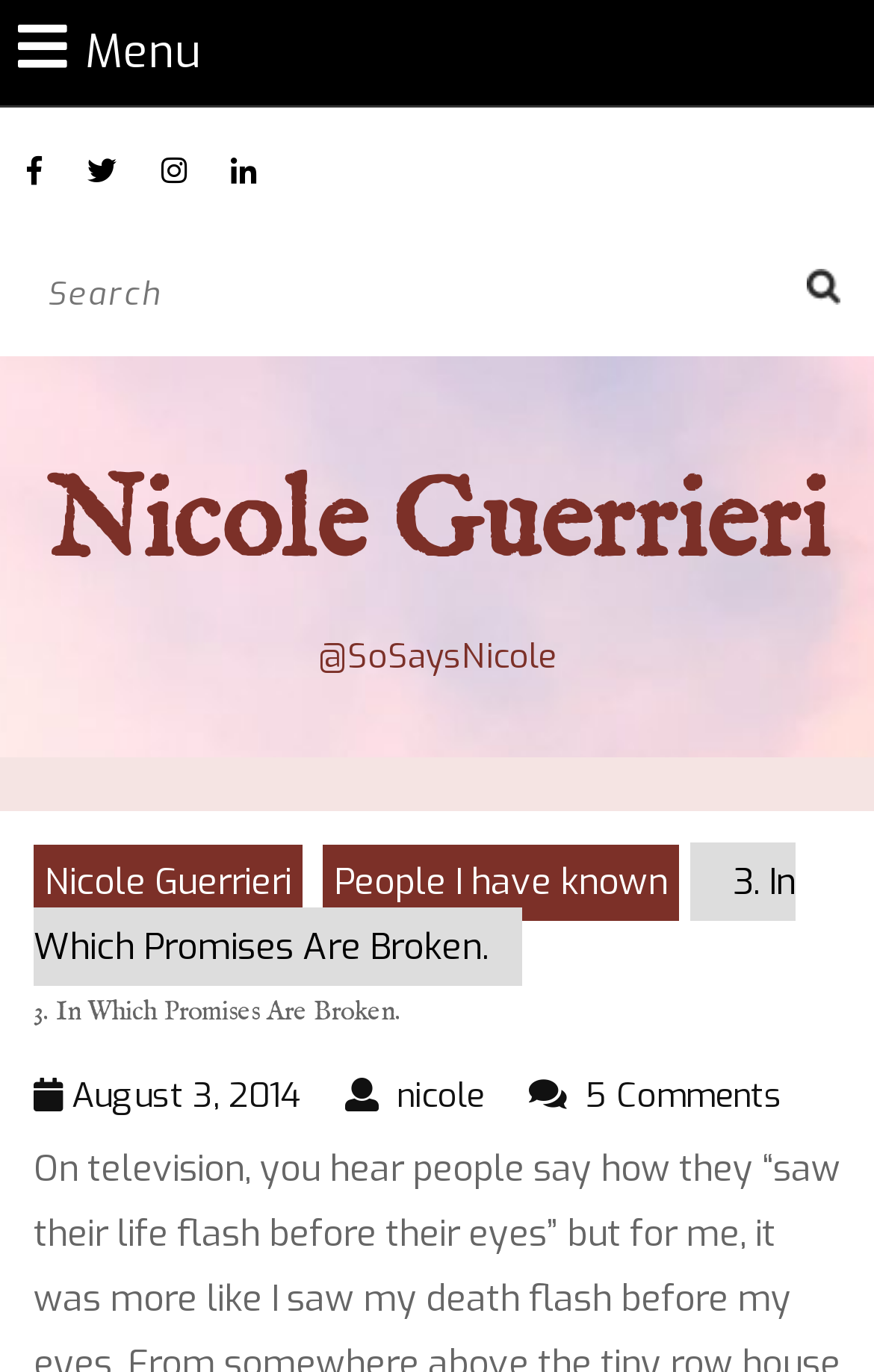Explain the webpage's design and content in an elaborate manner.

The webpage appears to be a blog post titled "3. In Which Promises Are Broken." by Nicole Guerrieri. At the top left corner, there is a menu button with the label "Menu Menu". To the right of the menu button, there are four social media links: Facebook, Twitter, Instagram, and Linkedin, arranged horizontally.

Below the social media links, there is a search bar with a label "Search for:" and a search button to the right. The search bar takes up most of the width of the page.

The main content of the page is divided into two sections. The top section contains a link to the author's name, Nicole Guerrieri, and her Twitter handle "@SoSaysNicole". Below this, there are two links: one to the author's name again, and another to "People I have known".

The bottom section contains the title of the blog post, "3. In Which Promises Are Broken.", which is also a heading. Below the title, there is a link to the date of the post, "August 3, 2014", and another link to the author's name again. At the bottom right corner of this section, there is a label "5 Comments".